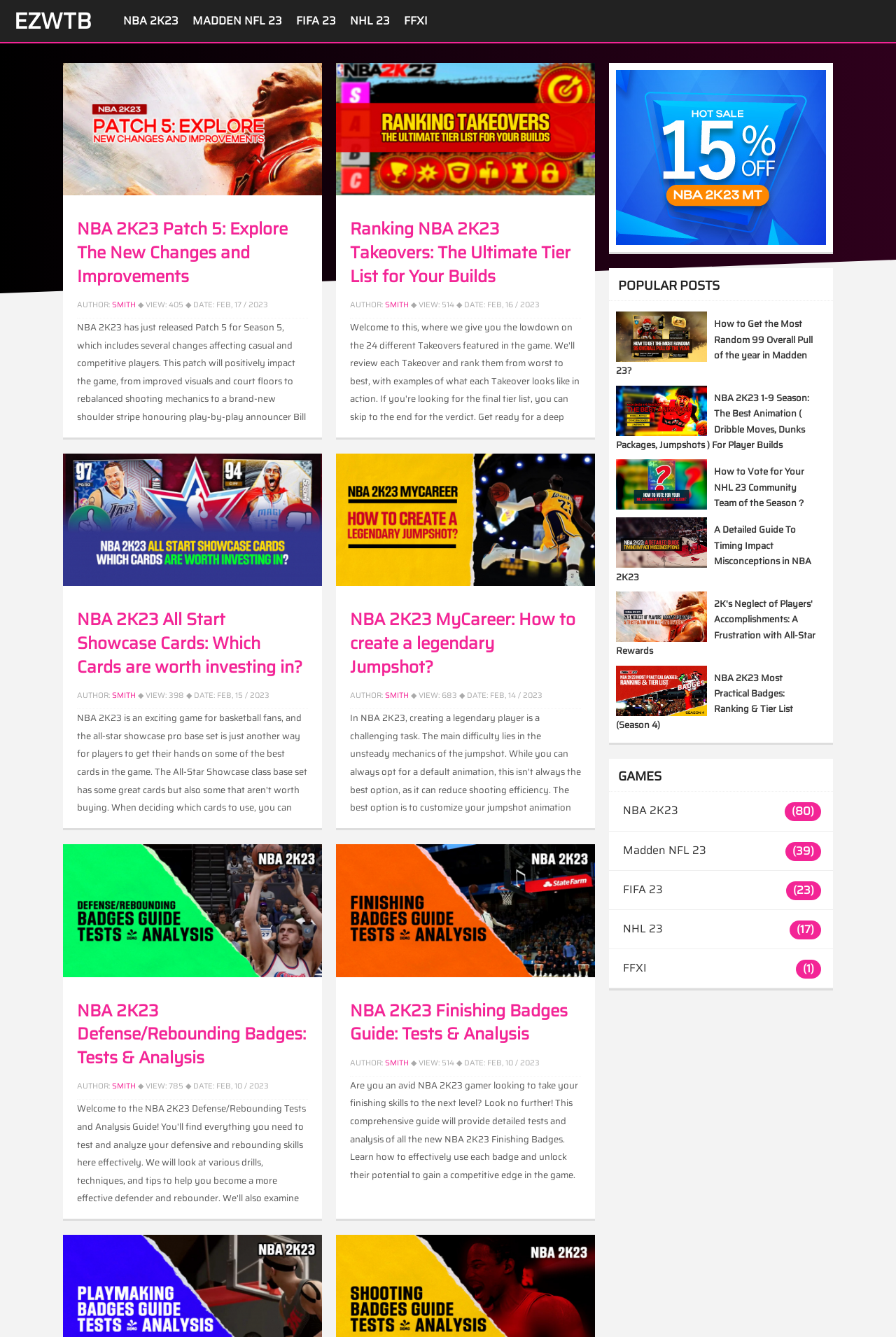Please determine the bounding box coordinates of the element to click in order to execute the following instruction: "Click on the 'EZWTB' link". The coordinates should be four float numbers between 0 and 1, specified as [left, top, right, bottom].

[0.016, 0.003, 0.102, 0.029]